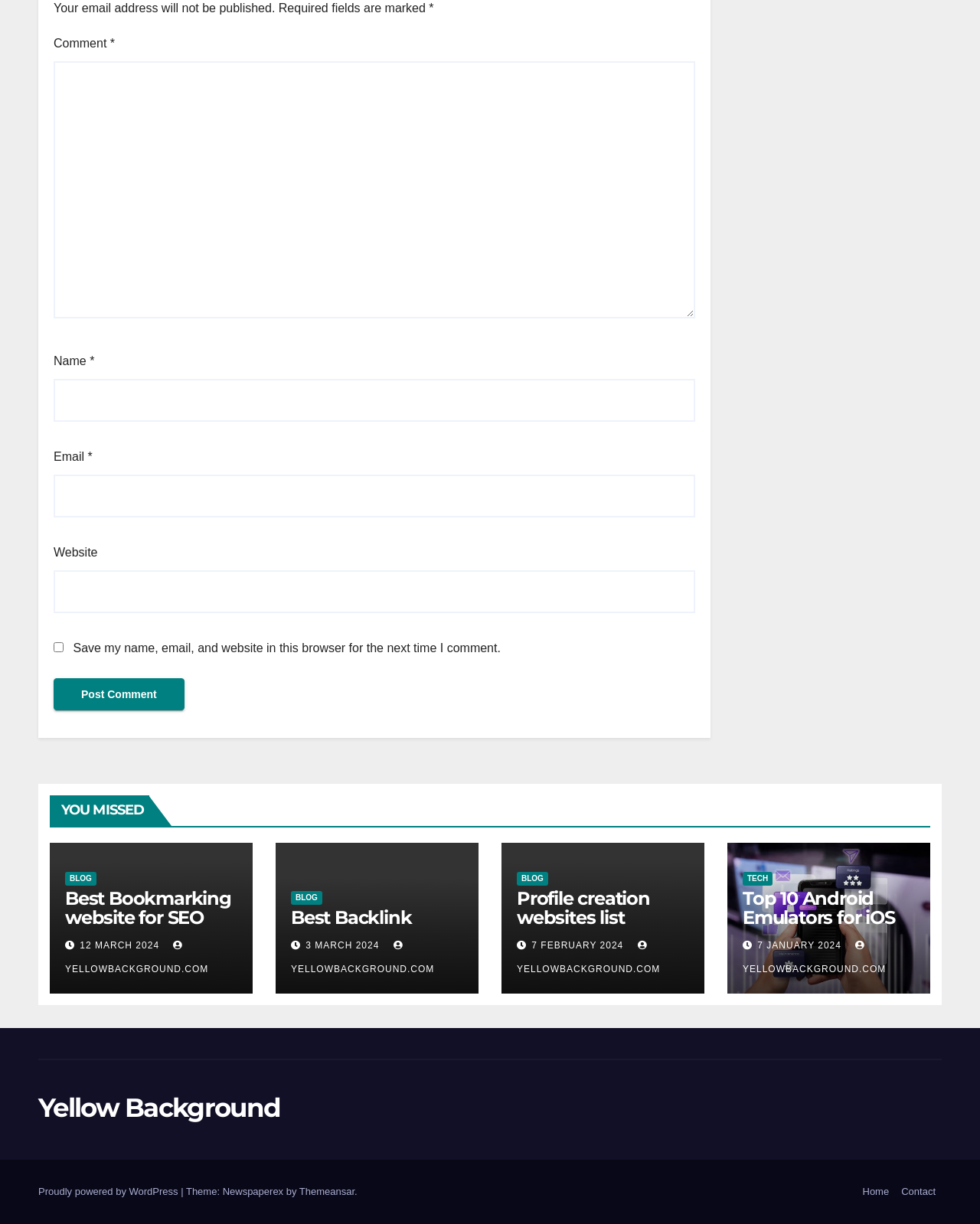Please specify the bounding box coordinates of the region to click in order to perform the following instruction: "Click the Post Comment button".

[0.055, 0.554, 0.188, 0.58]